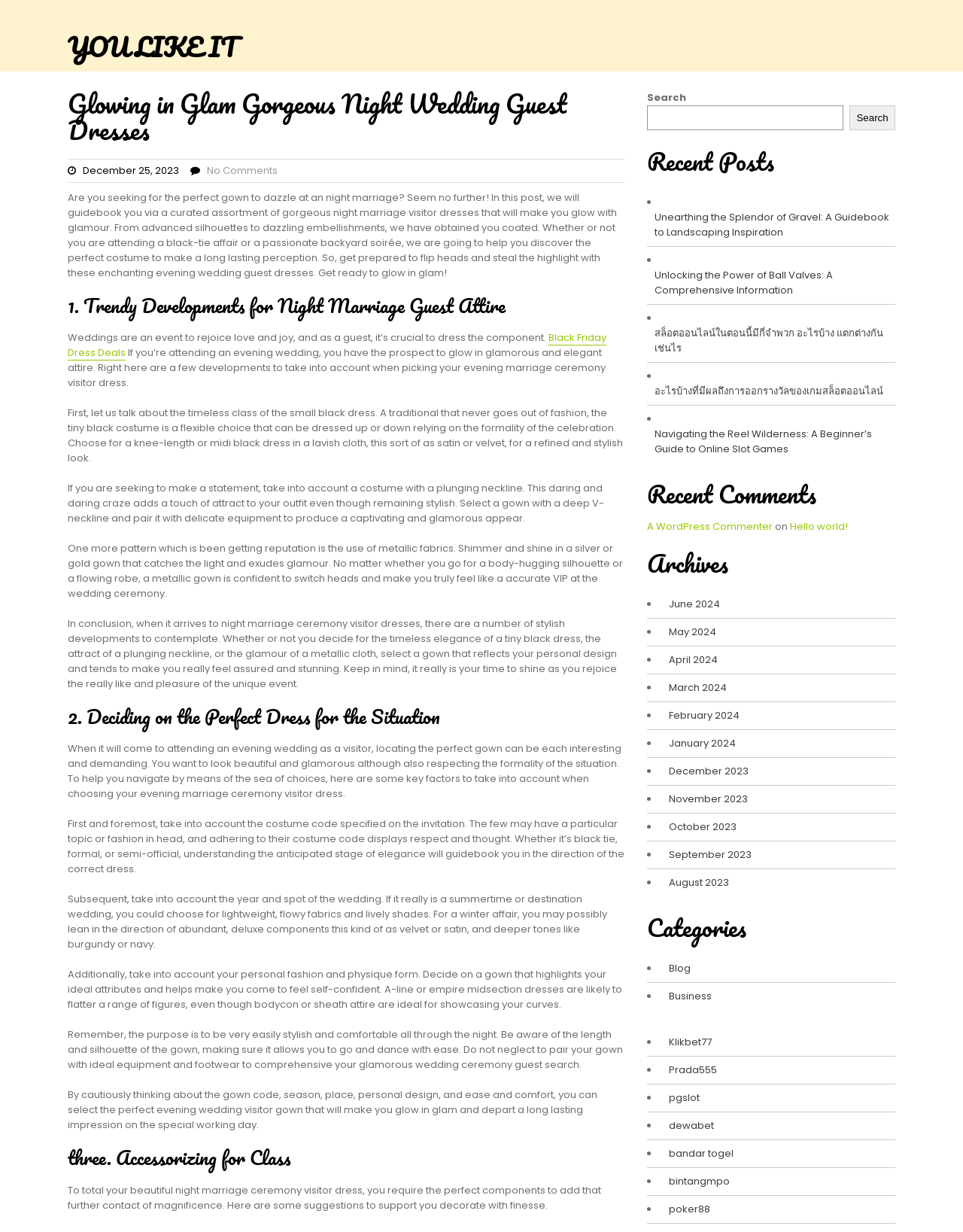Describe all significant elements and features of the webpage.

This webpage is about wedding guest dresses, specifically focusing on glamorous and elegant attire for evening weddings. The page is divided into sections, with headings and subheadings guiding the reader through the content.

At the top, there is a heading "YOU LIKE IT" followed by a brief introduction to the topic, which is about finding the perfect gown to dazzle at a night marriage. The introduction is accompanied by a link to "No Comments" and some metadata about the post, including the date "December 25, 2023".

The main content is divided into three sections. The first section, "1. Trendy Developments for Night Marriage Guest Attire", discusses various trends in evening wedding guest dresses, including the classic little black dress, dresses with plunging necklines, and metallic fabrics. This section includes several paragraphs of text, each discussing a different trend.

The second section, "2. Deciding on the Perfect Dress for the Situation", provides guidance on choosing the right dress for an evening wedding, considering factors such as the dress code, season, location, personal style, and comfort. This section also includes several paragraphs of text, each discussing a different aspect of dress selection.

The third section, "3. Accessorizing for Class", offers tips on how to complete a beautiful evening wedding guest look with the right accessories. This section includes a few paragraphs of text, each discussing a different aspect of accessorizing.

On the right-hand side of the page, there are several complementary sections, including "Recent Posts", "Recent Comments", "Archives", and "Categories". These sections provide links to other related content on the website, including recent blog posts, comments, and archives of past posts organized by month and category.

Overall, the webpage is well-organized and easy to navigate, with clear headings and concise text that provides valuable information and guidance on choosing the perfect evening wedding guest dress.